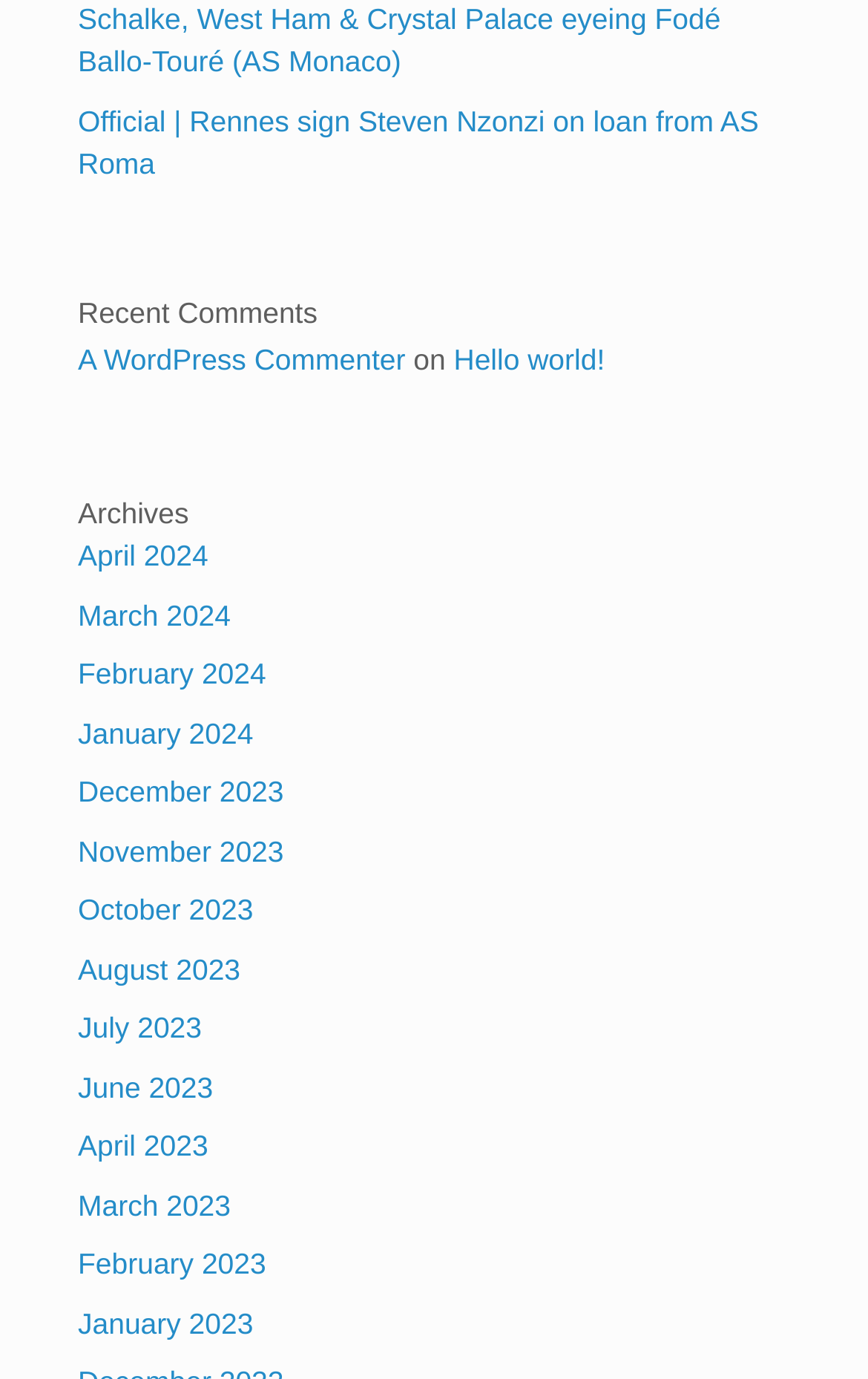Identify the bounding box of the UI element described as follows: "A WordPress Commenter". Provide the coordinates as four float numbers in the range of 0 to 1 [left, top, right, bottom].

[0.09, 0.249, 0.467, 0.274]